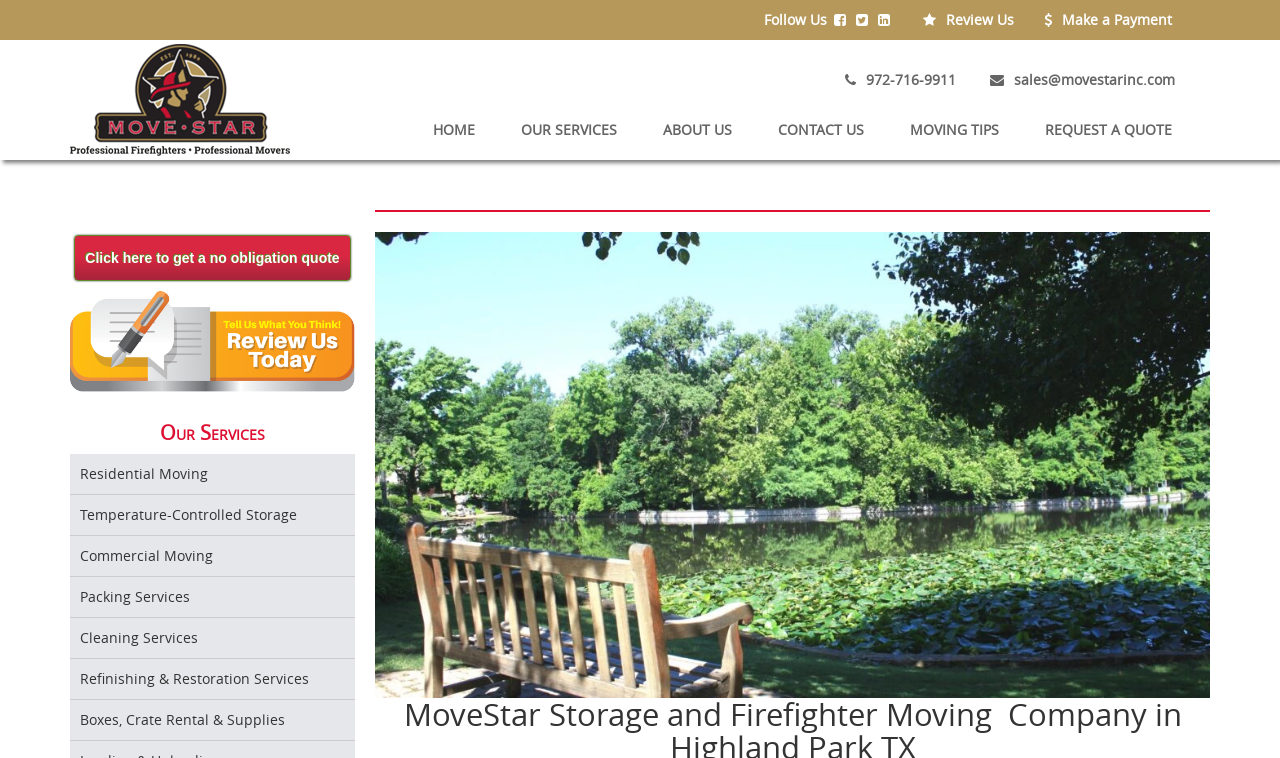Kindly determine the bounding box coordinates for the clickable area to achieve the given instruction: "Follow us on social media".

[0.597, 0.013, 0.646, 0.038]